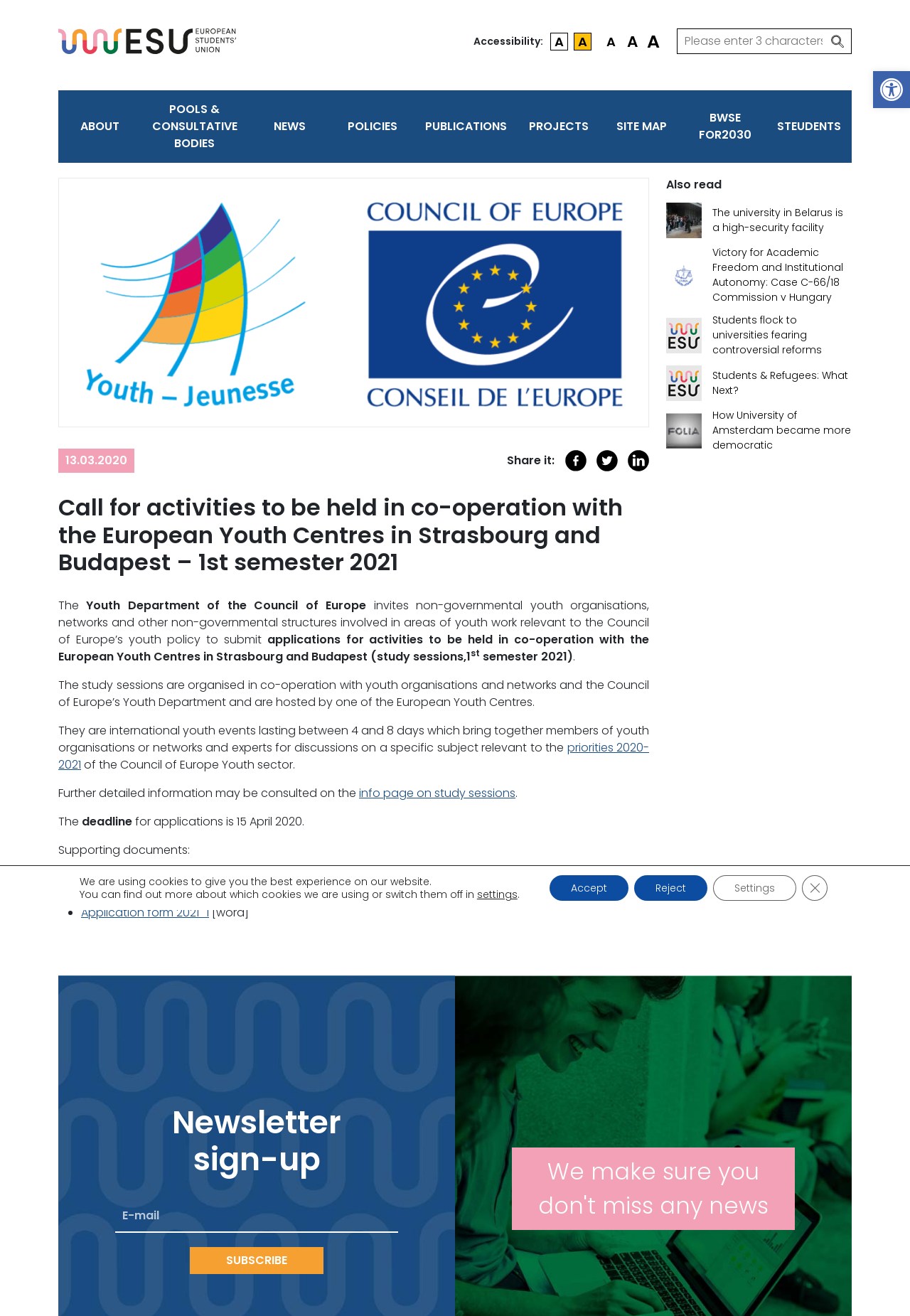Identify the bounding box coordinates of the part that should be clicked to carry out this instruction: "Go to the ABOUT page".

[0.064, 0.069, 0.155, 0.124]